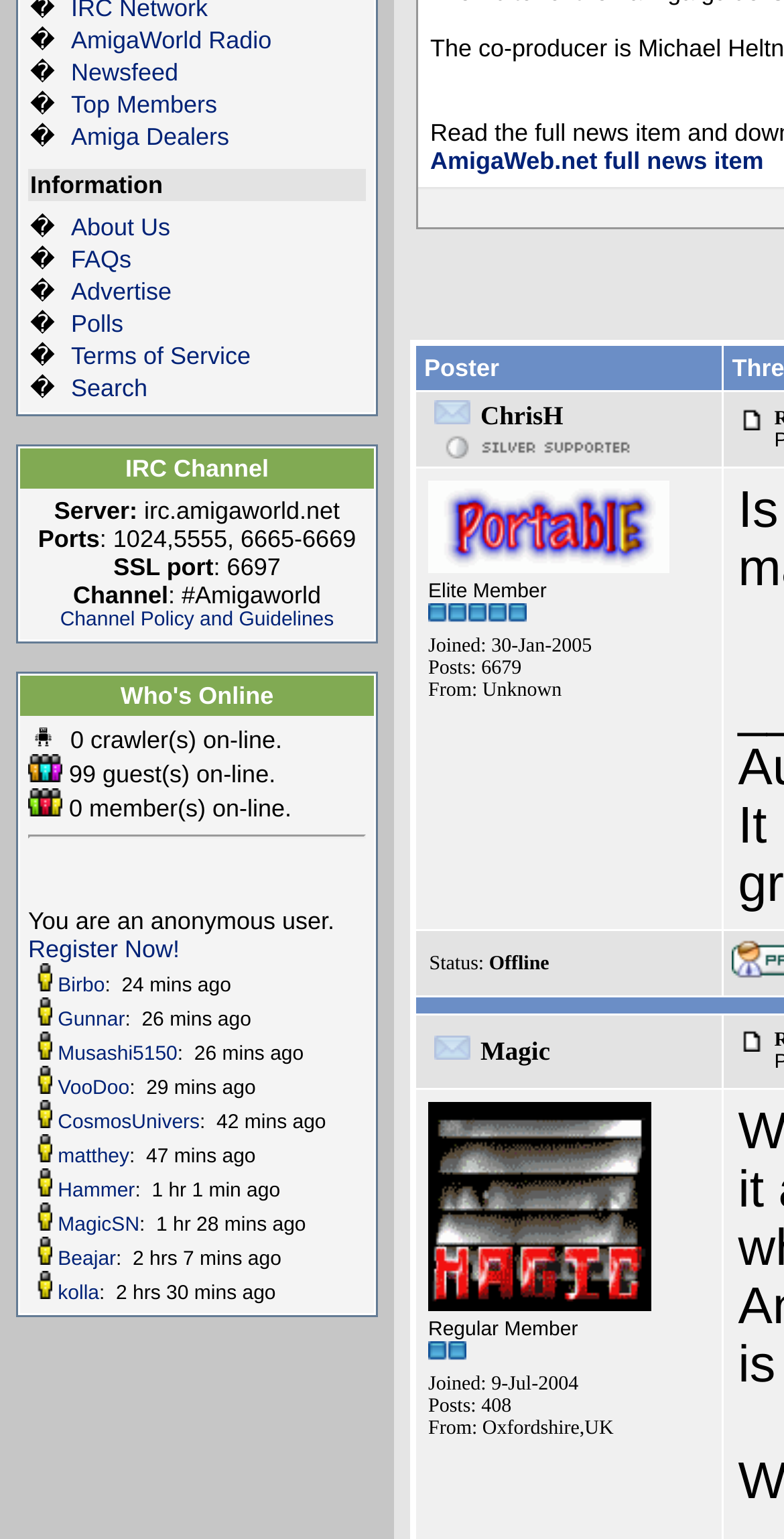Please find the bounding box coordinates of the element's region to be clicked to carry out this instruction: "Go to Newsfeed".

[0.091, 0.038, 0.227, 0.056]